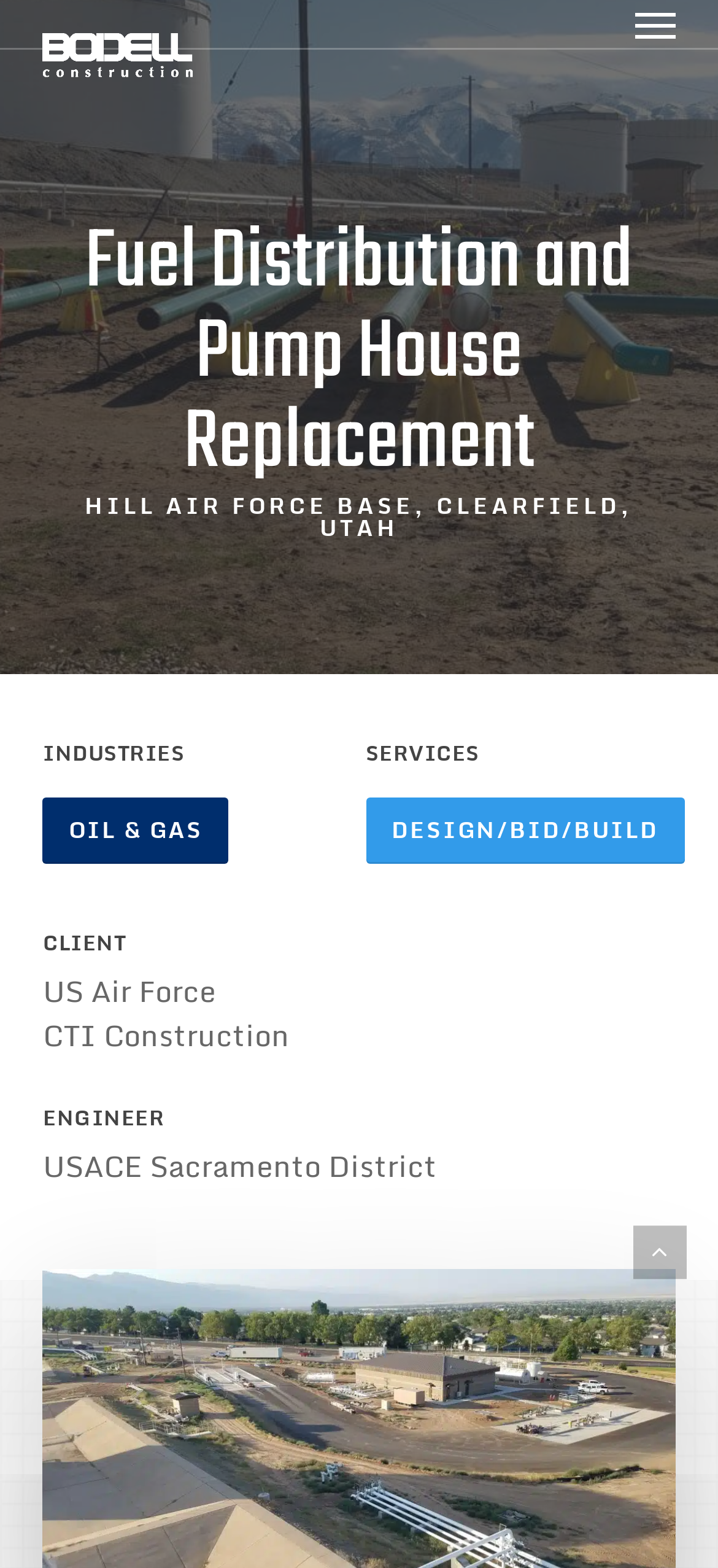Answer with a single word or phrase: 
What is the location of the fuel distribution and pump house replacement project?

Hill Air Force Base, Clearfield, Utah